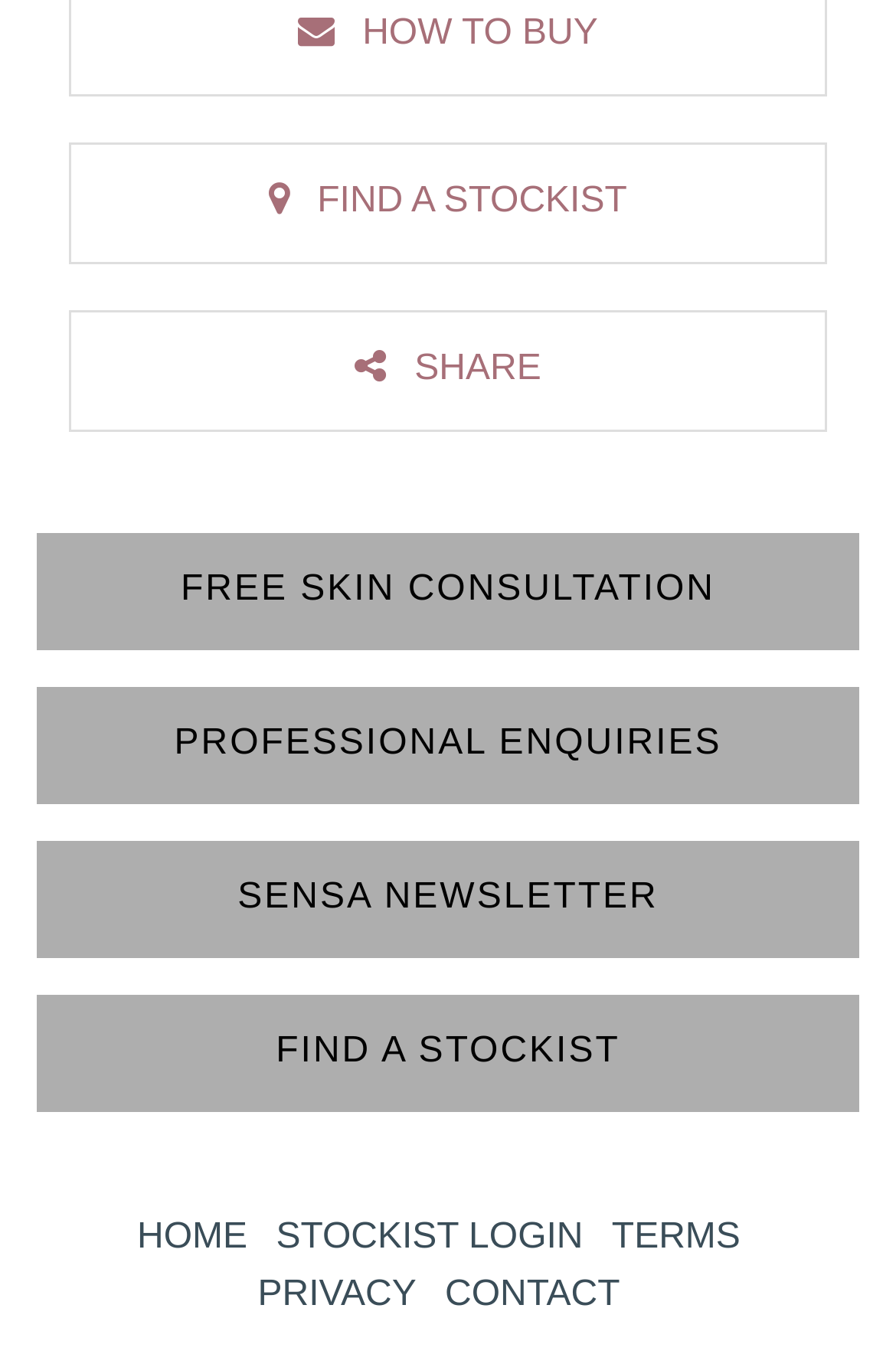Answer the following query concisely with a single word or phrase:
How many links are in the top section?

2